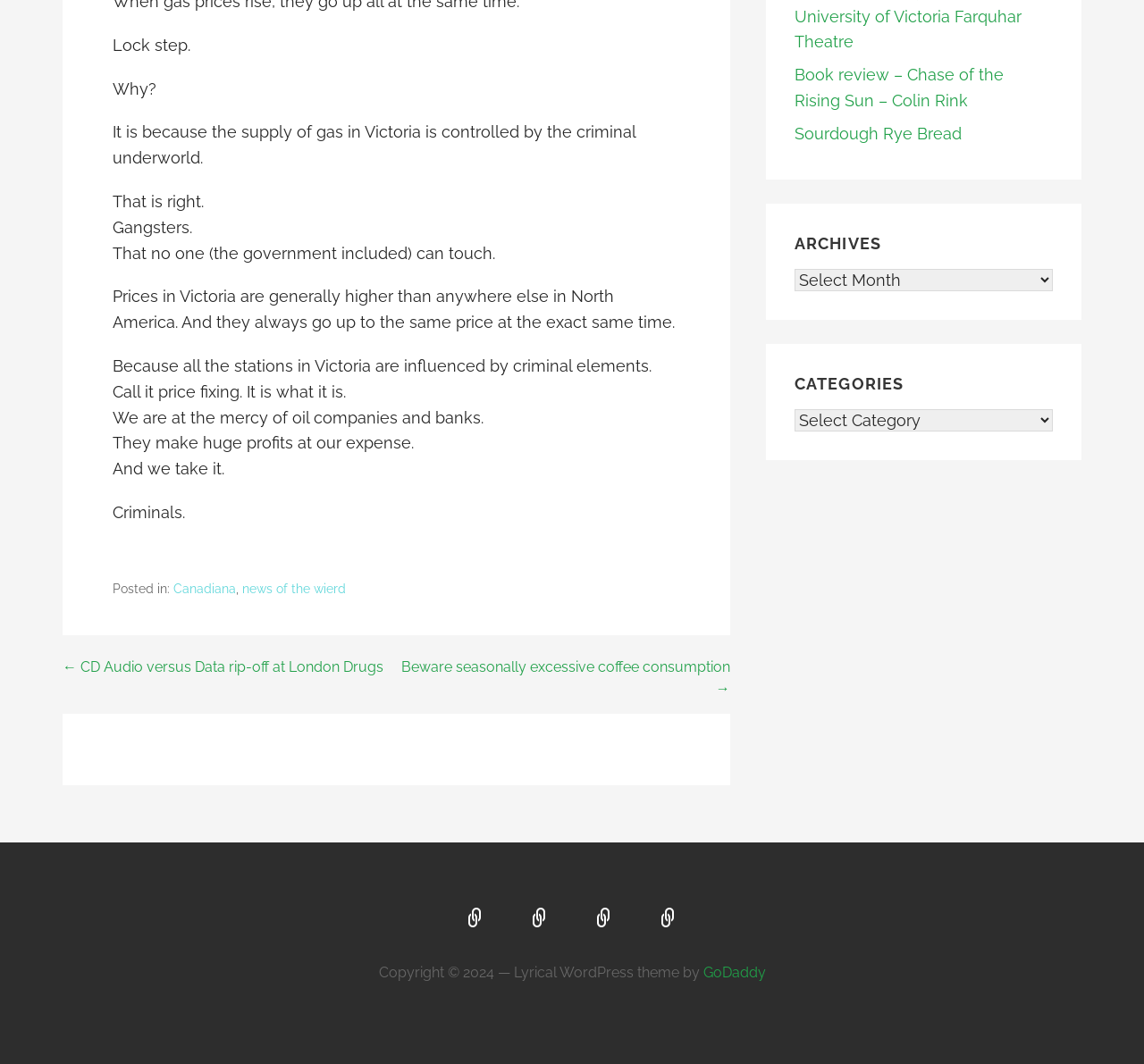Given the element description, predict the bounding box coordinates in the format (top-left x, top-left y, bottom-right x, bottom-right y), using floating point numbers between 0 and 1: Moving From Excel To OpenOffice

None